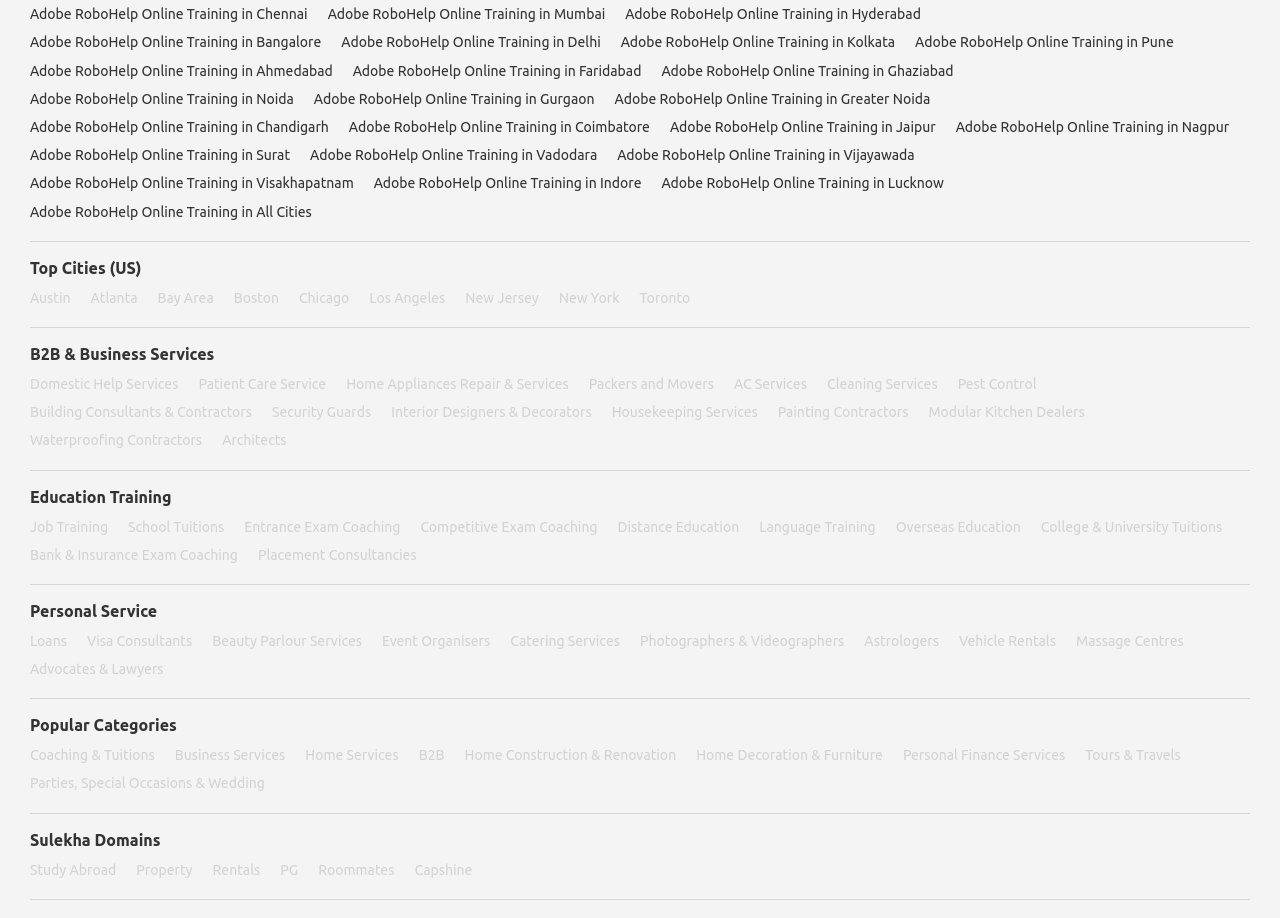How many popular categories are listed? Analyze the screenshot and reply with just one word or a short phrase.

5